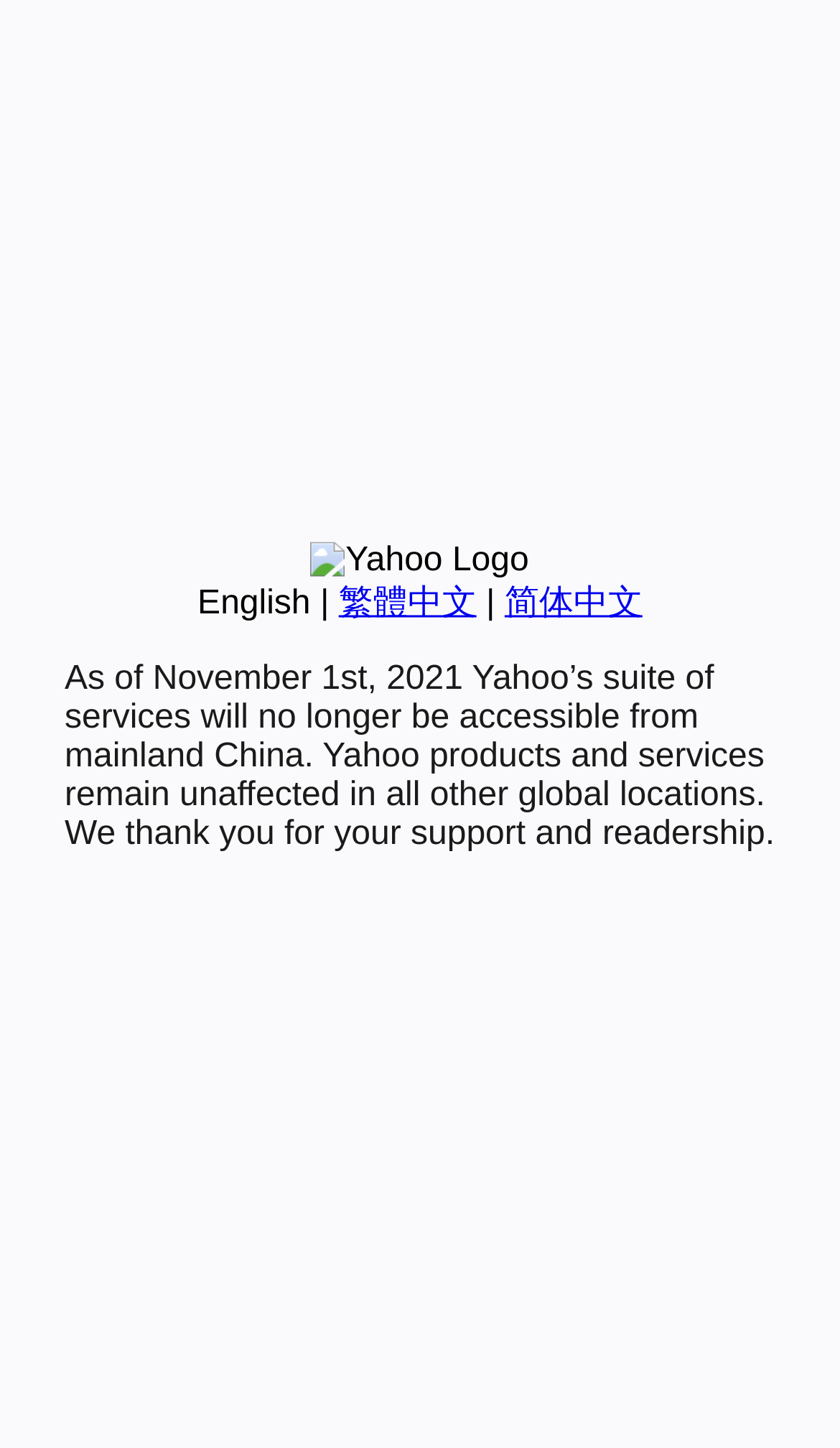Please provide the bounding box coordinates in the format (top-left x, top-left y, bottom-right x, bottom-right y). Remember, all values are floating point numbers between 0 and 1. What is the bounding box coordinate of the region described as: 繁體中文

[0.403, 0.404, 0.567, 0.429]